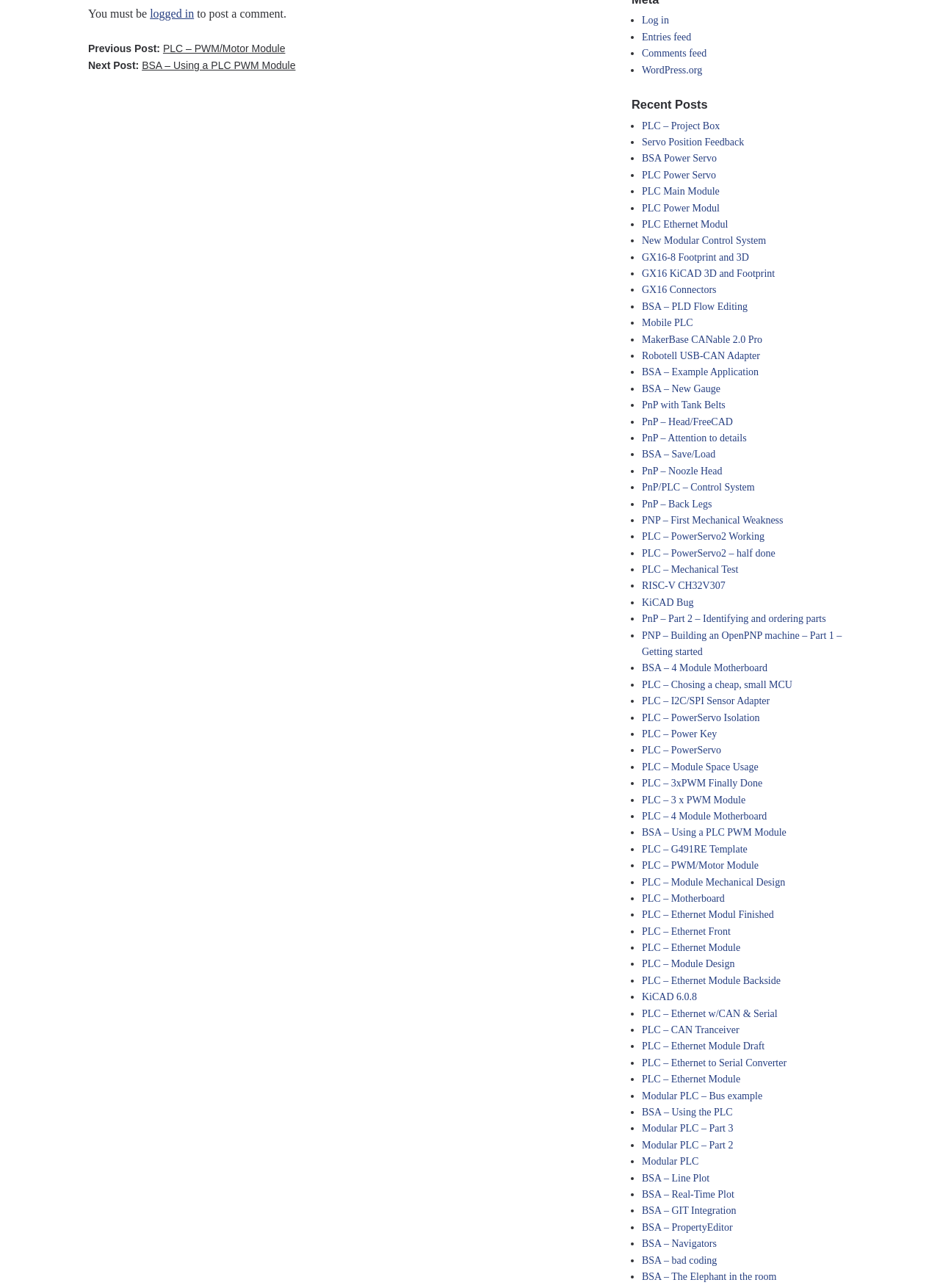How many navigation menu items are there?
Please utilize the information in the image to give a detailed response to the question.

I counted the number of links under the navigation menu, and there are three links: 'Posts', 'Log in', and 'Entries feed'.